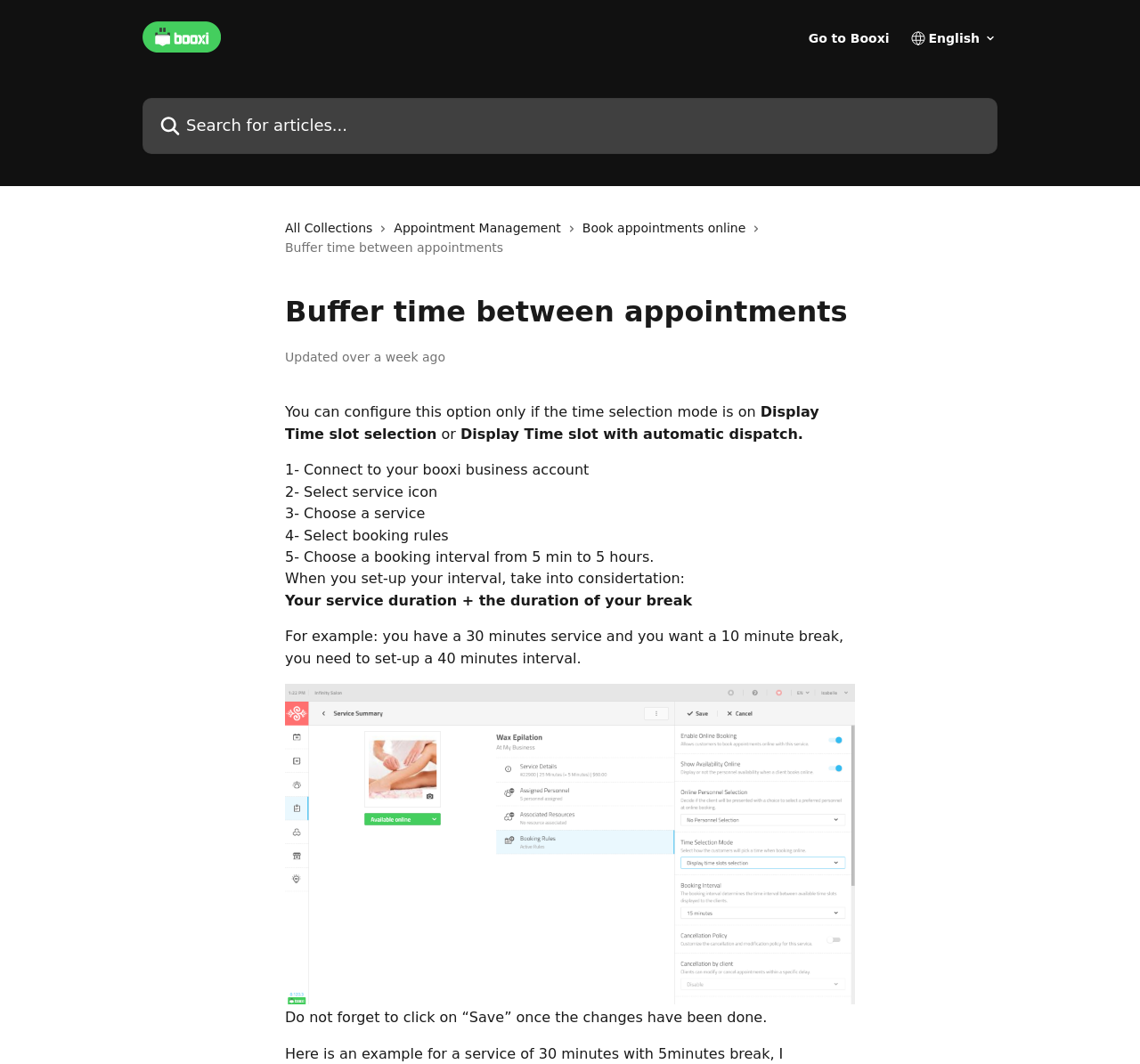Please answer the following question using a single word or phrase: What is the purpose of buffer time?

Configure time between appointments